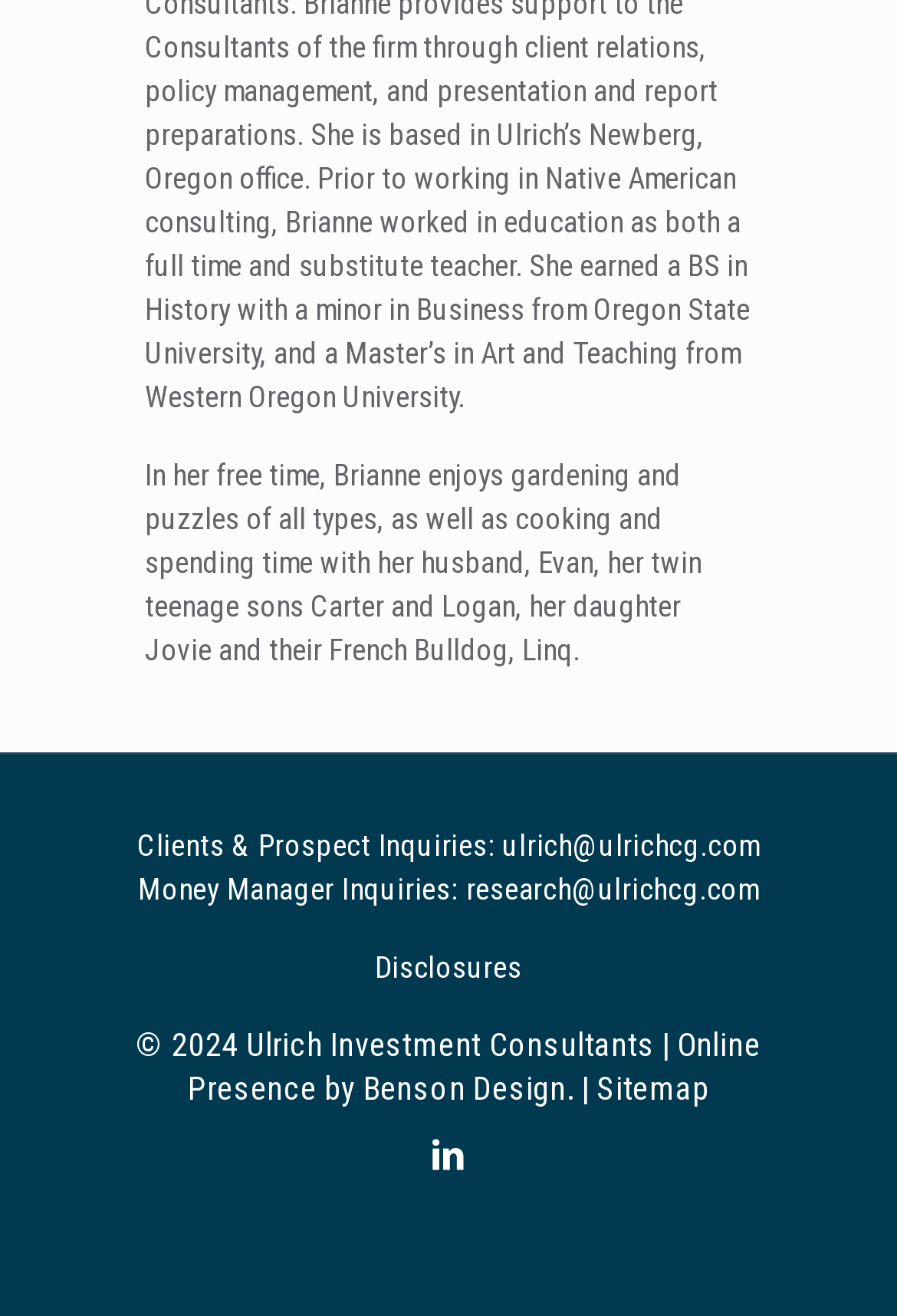What is the email address for client inquiries?
From the details in the image, answer the question comprehensively.

The link element with the bounding box coordinates [0.56, 0.629, 0.847, 0.656] contains the email address 'ulrich@ulrichcg.com' which is mentioned as the contact for Clients & Prospect Inquiries.